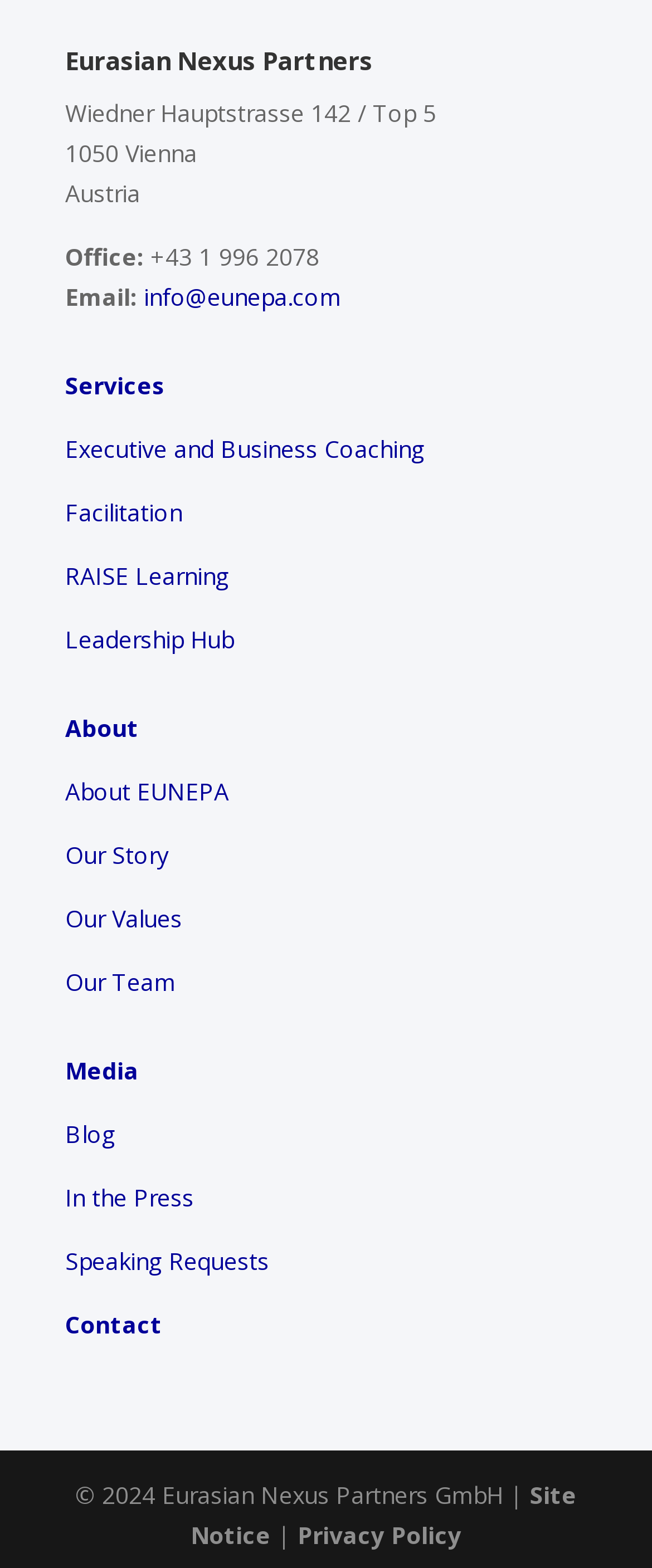Provide a one-word or short-phrase answer to the question:
What is the company name?

Eurasian Nexus Partners